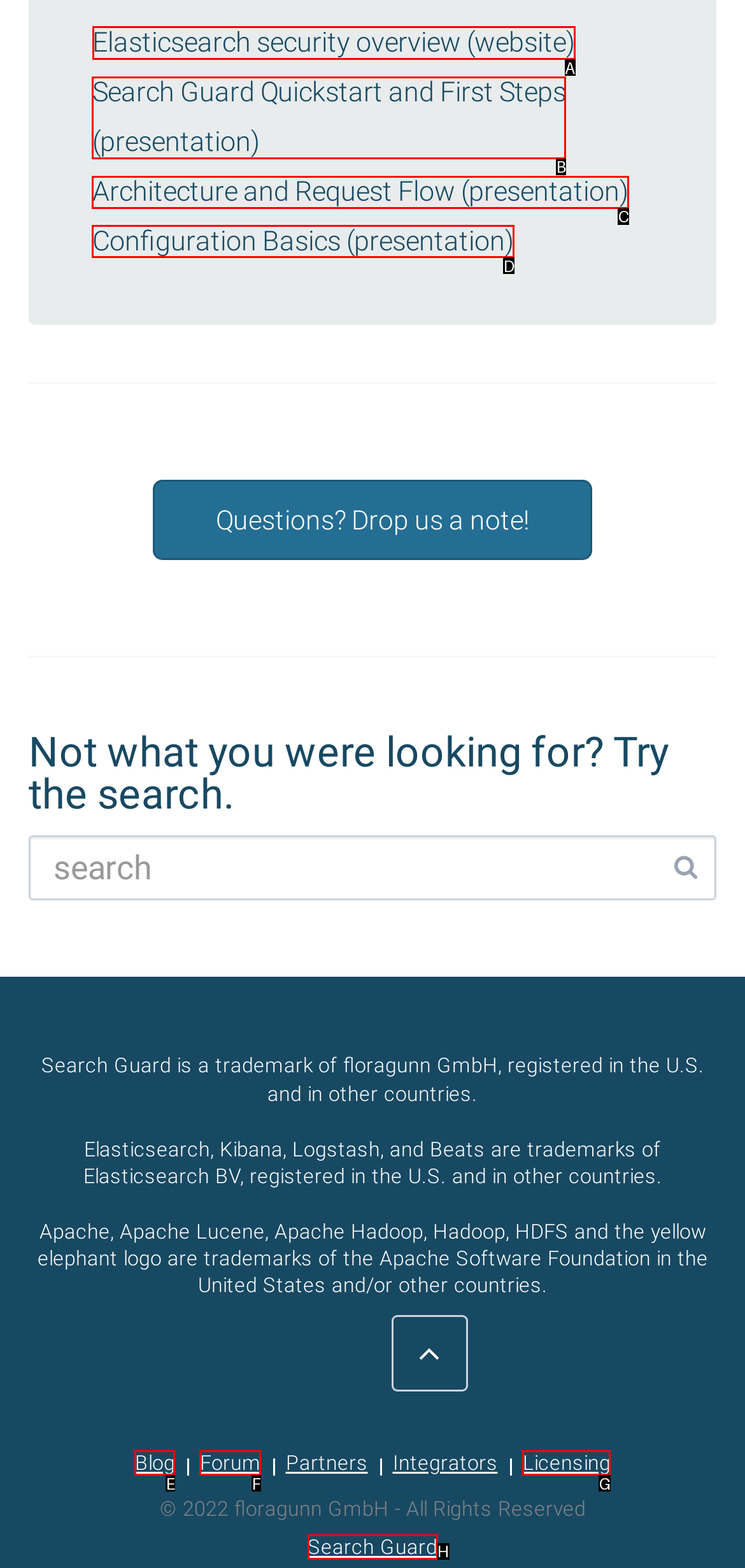Determine which option should be clicked to carry out this task: Learn about Elasticsearch security
State the letter of the correct choice from the provided options.

A